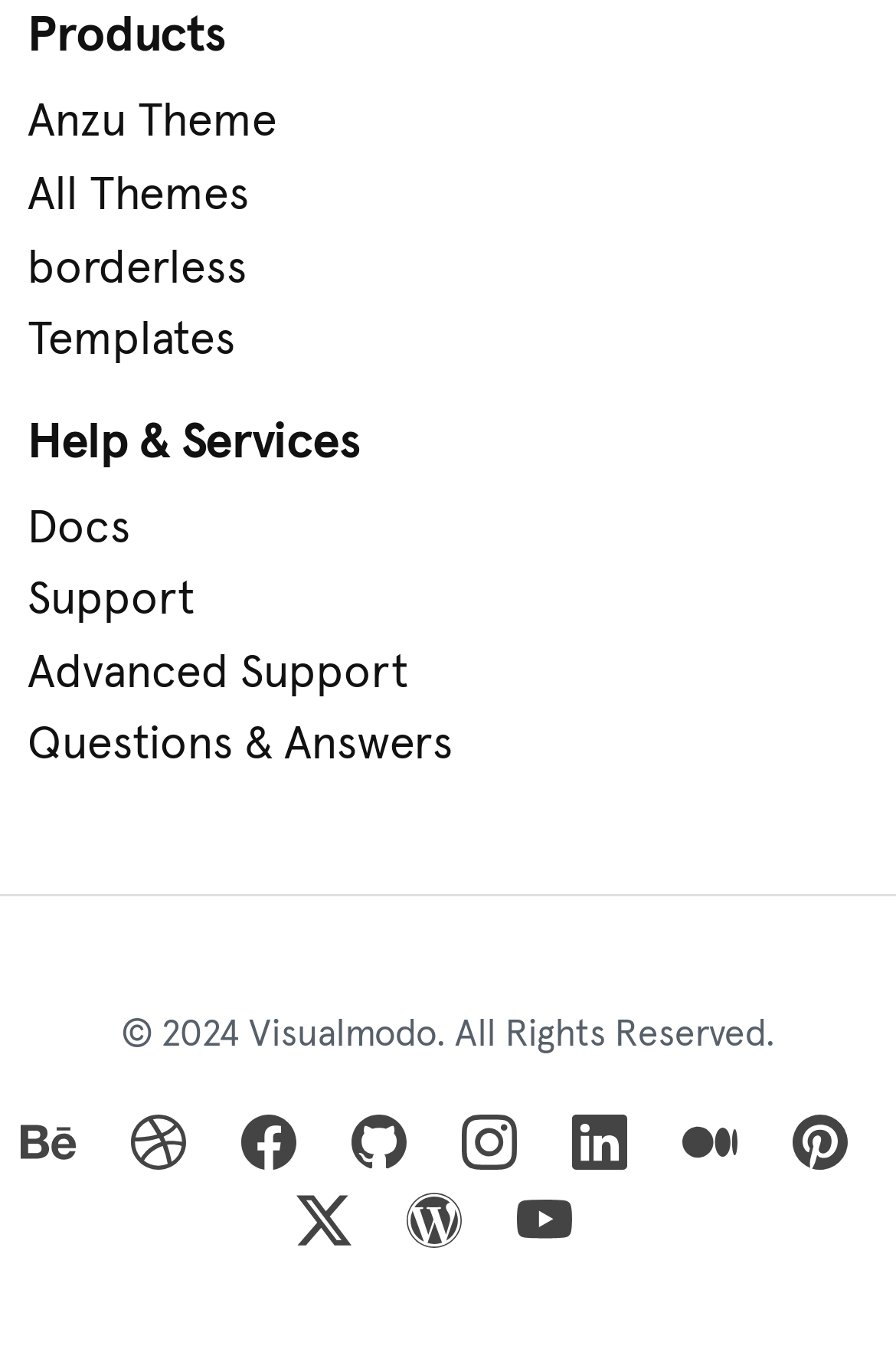Determine the bounding box coordinates of the element that should be clicked to execute the following command: "Check Advanced Support".

[0.031, 0.465, 0.969, 0.518]